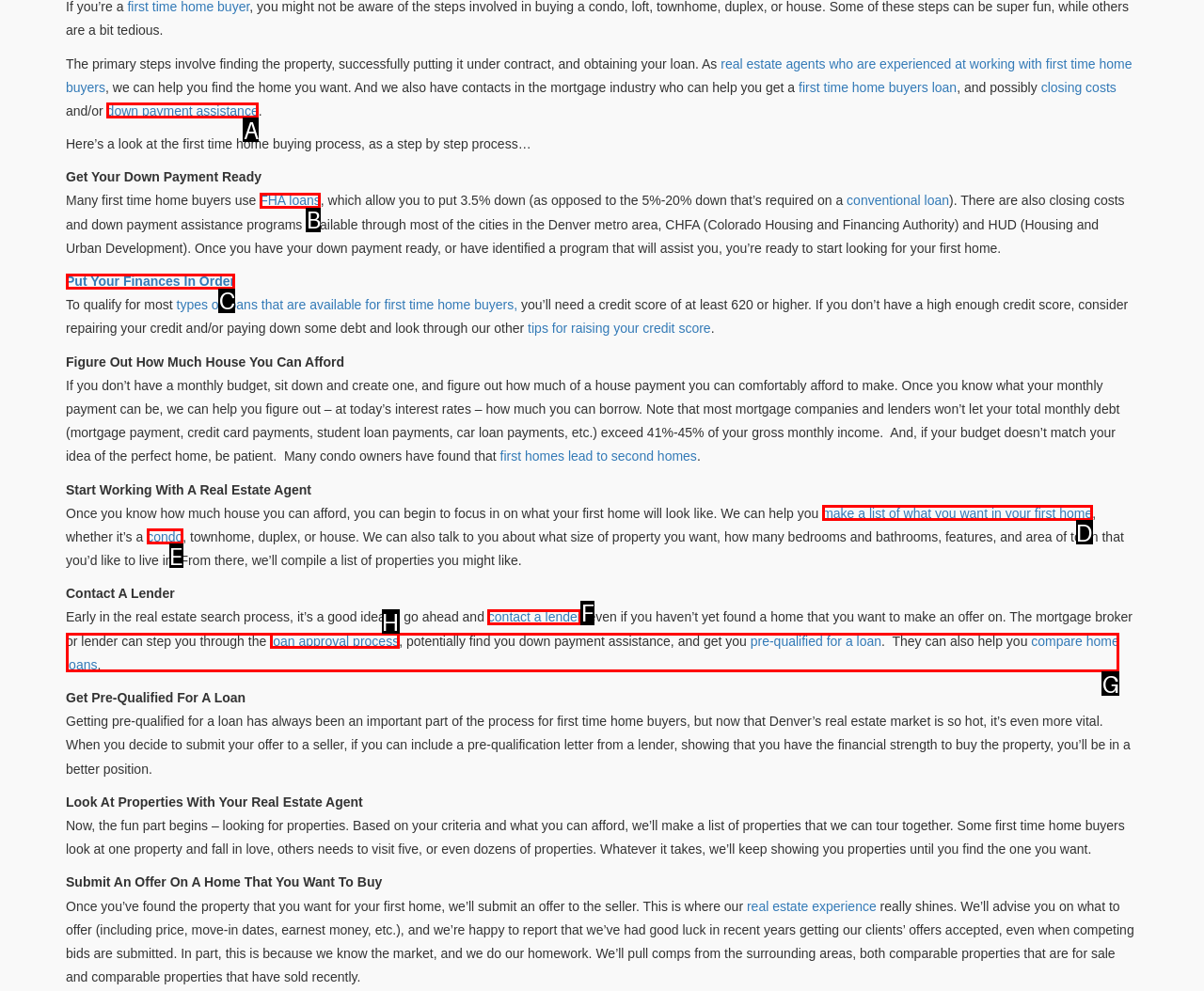Select the letter of the UI element that best matches: down payment assistance
Answer with the letter of the correct option directly.

A